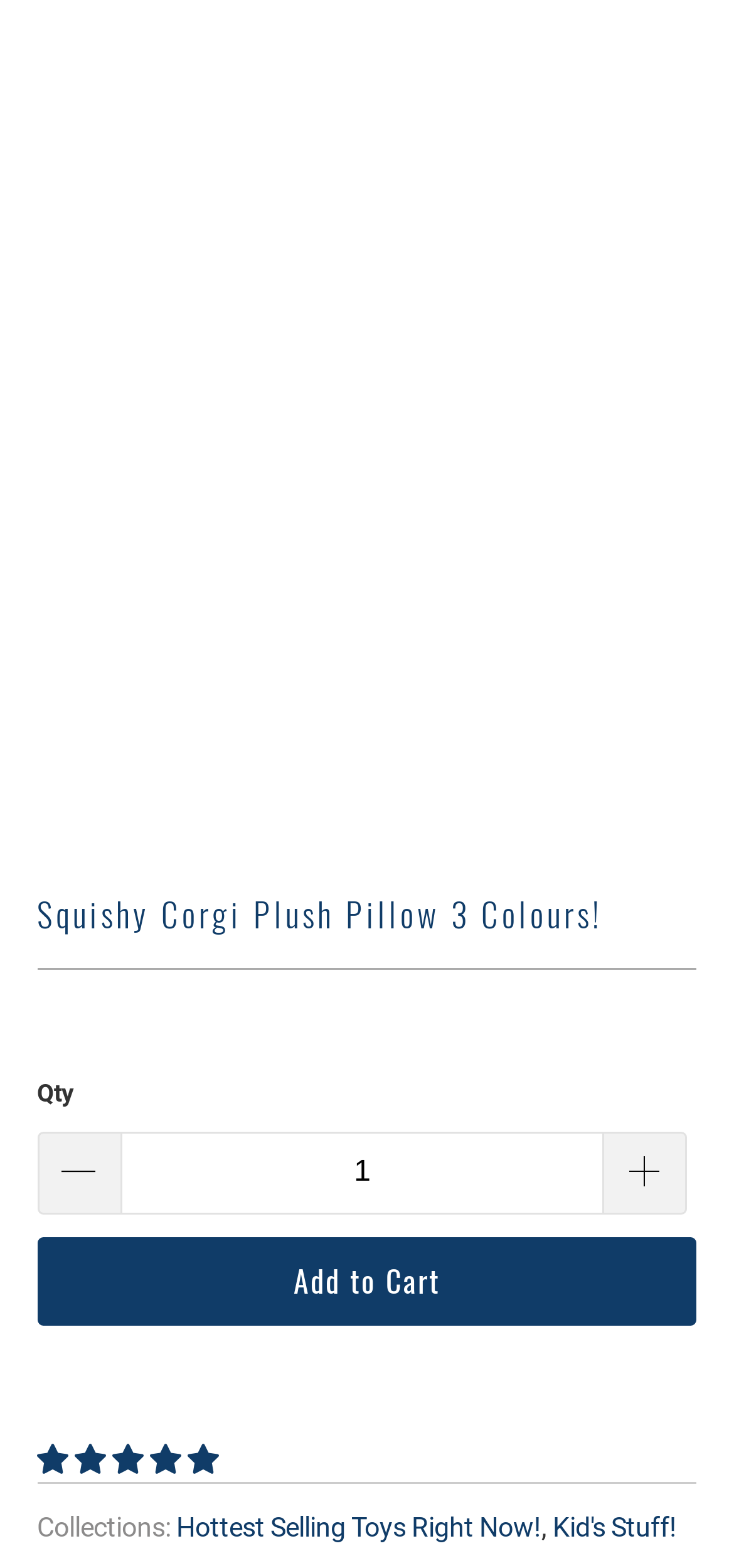Provide your answer in a single word or phrase: 
What is the minimum quantity that can be added to the cart?

1